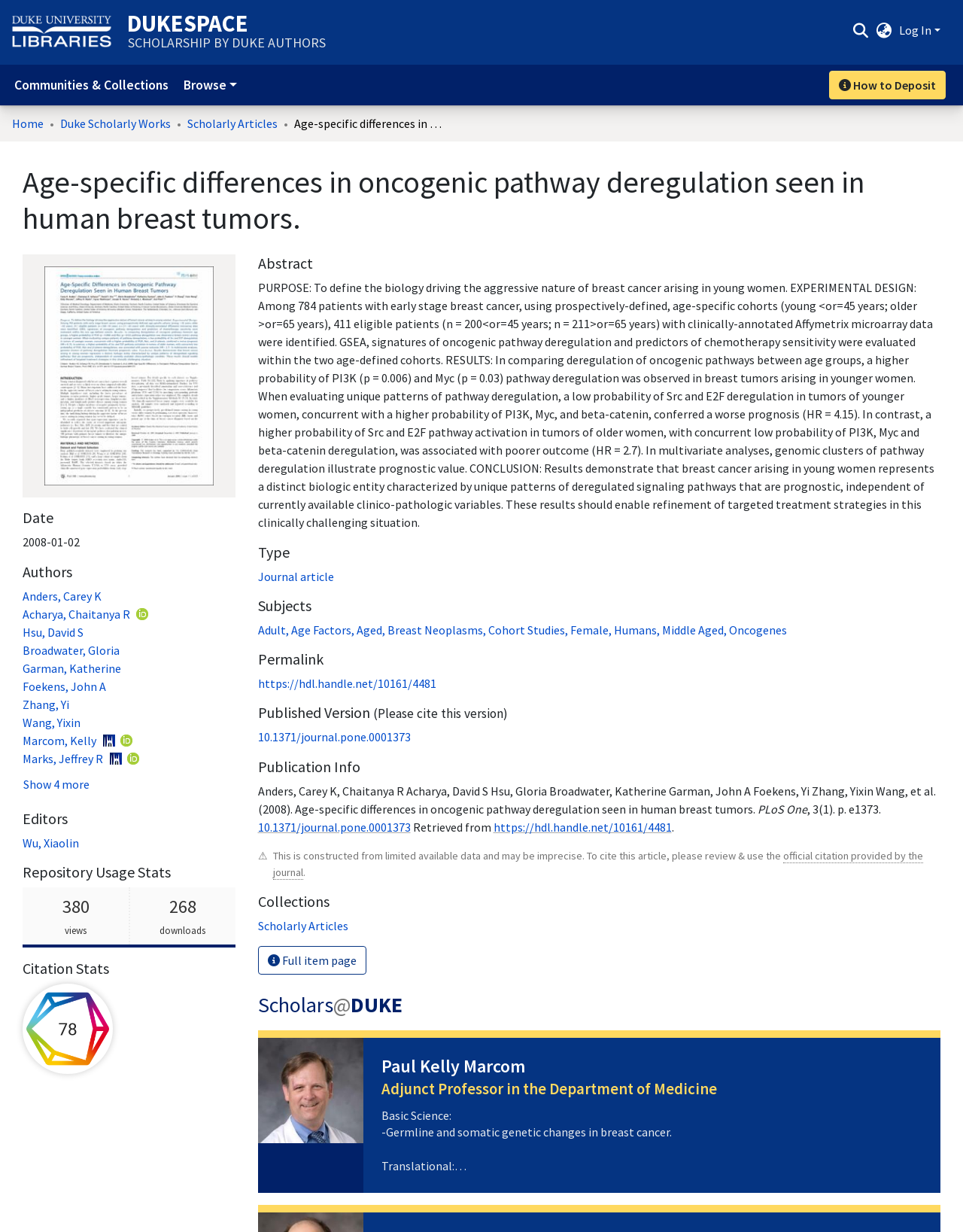Respond with a single word or short phrase to the following question: 
What is the type of the article?

Journal article